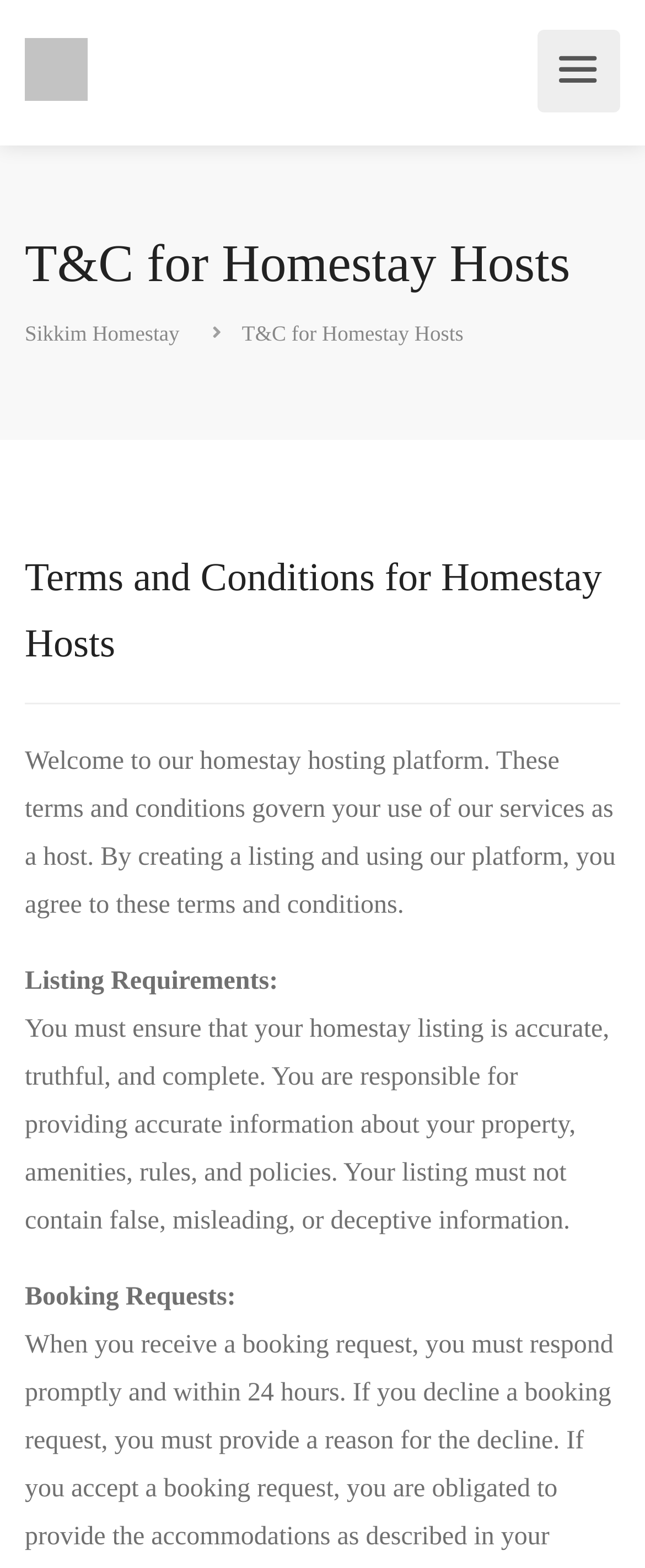Look at the image and answer the question in detail:
What is the name of the homestay hosting platform?

The name of the homestay hosting platform can be found in the top-left corner of the webpage, where it is written as 'Sikkim Homestay' and also has an image with the same name.